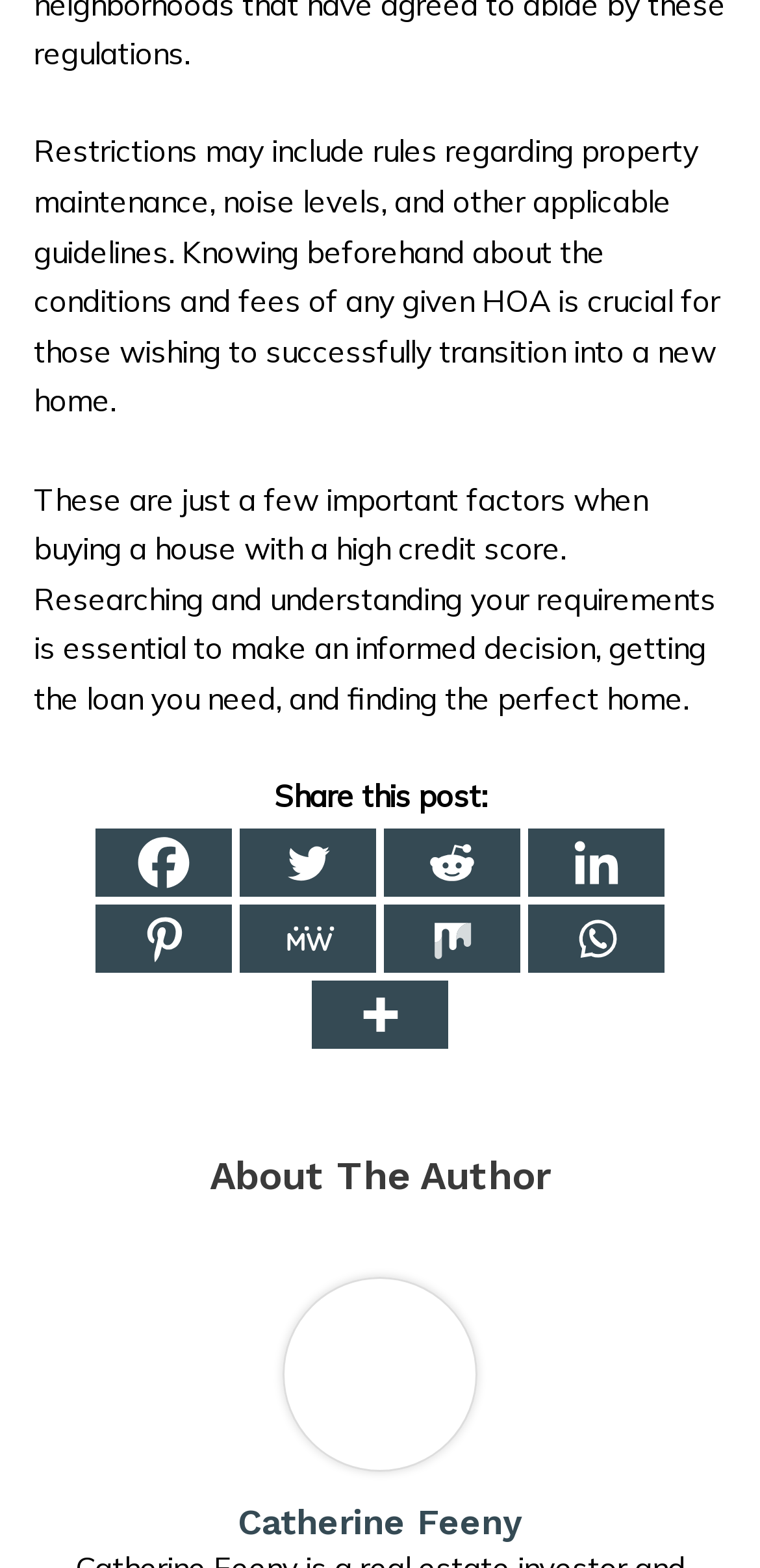What is the purpose of researching and understanding requirements?
Refer to the screenshot and answer in one word or phrase.

Make an informed decision